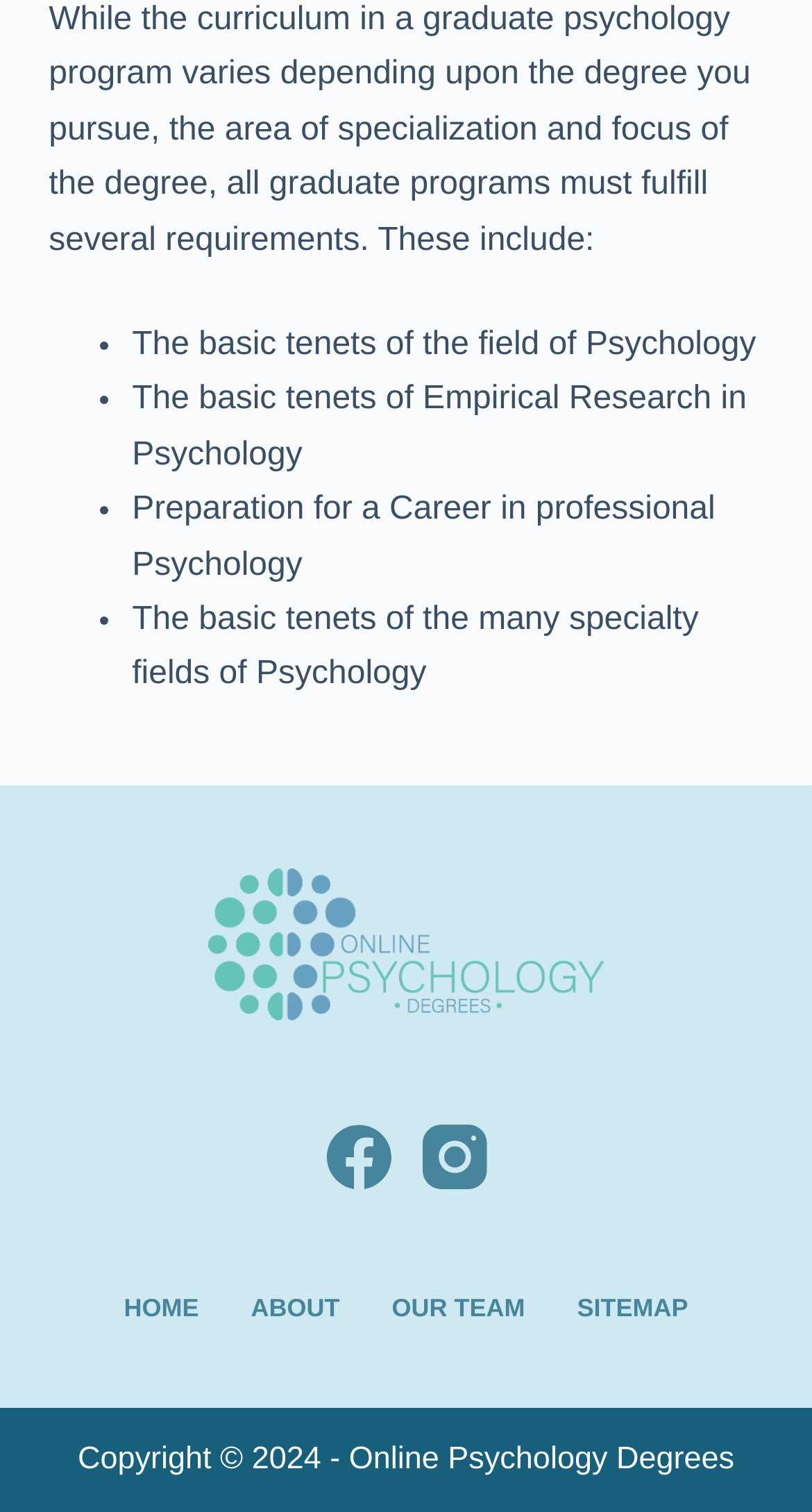What is the copyright year of the website?
Using the image, answer in one word or phrase.

2024